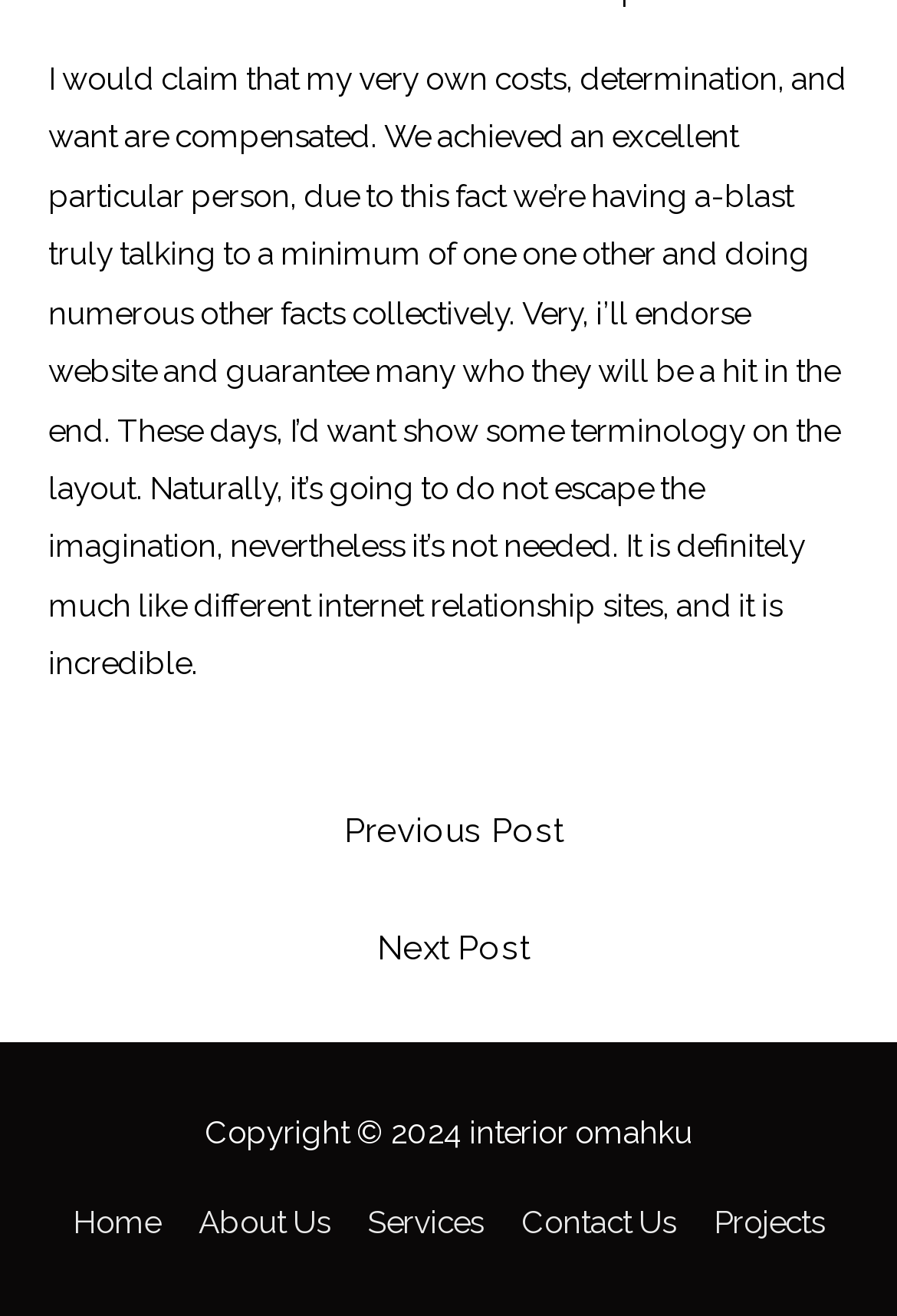Find the bounding box coordinates for the UI element that matches this description: "Contact Us".

[0.564, 0.915, 0.77, 0.943]